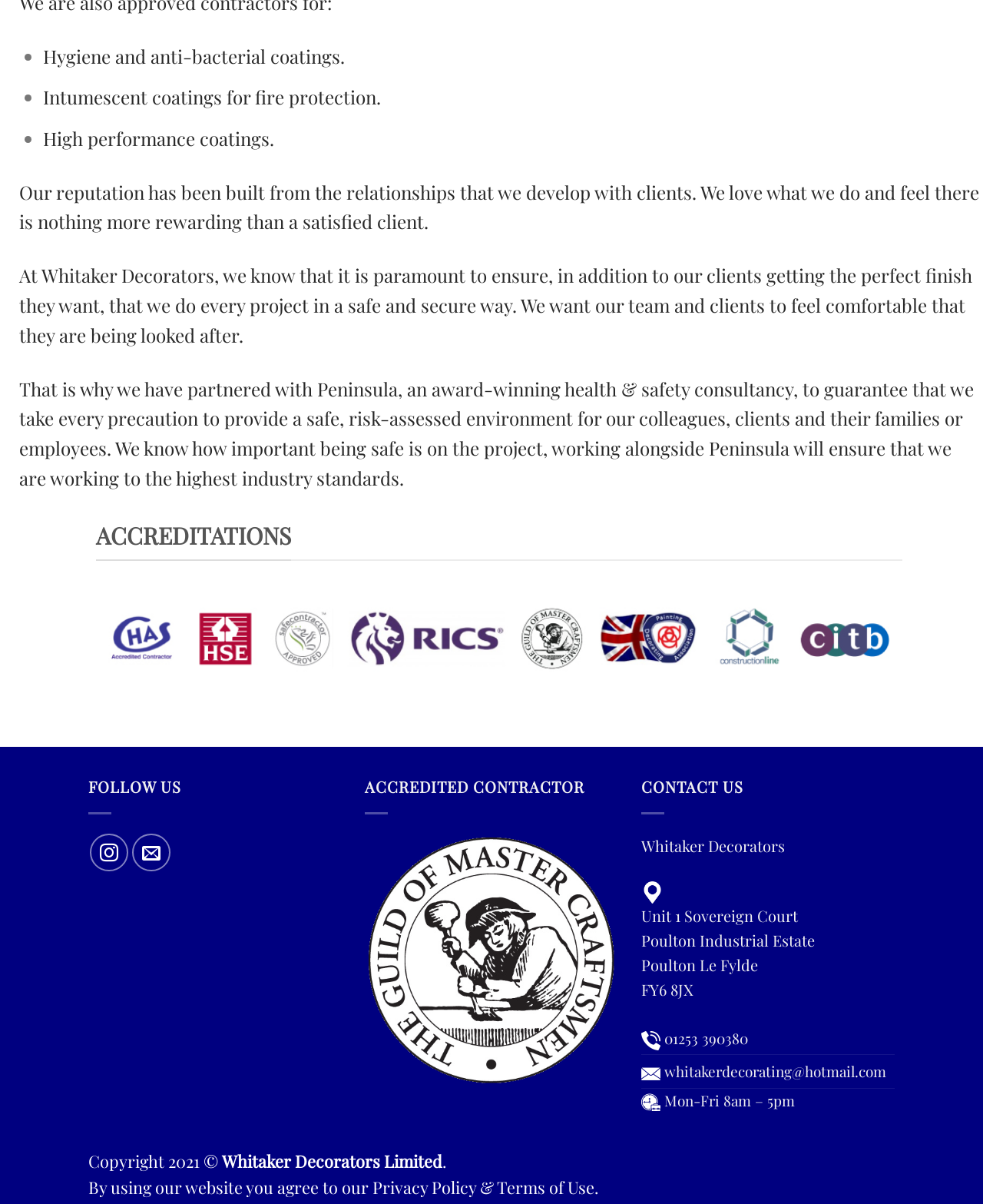Identify the bounding box for the UI element described as: "01253 390380". The coordinates should be four float numbers between 0 and 1, i.e., [left, top, right, bottom].

[0.676, 0.849, 0.761, 0.876]